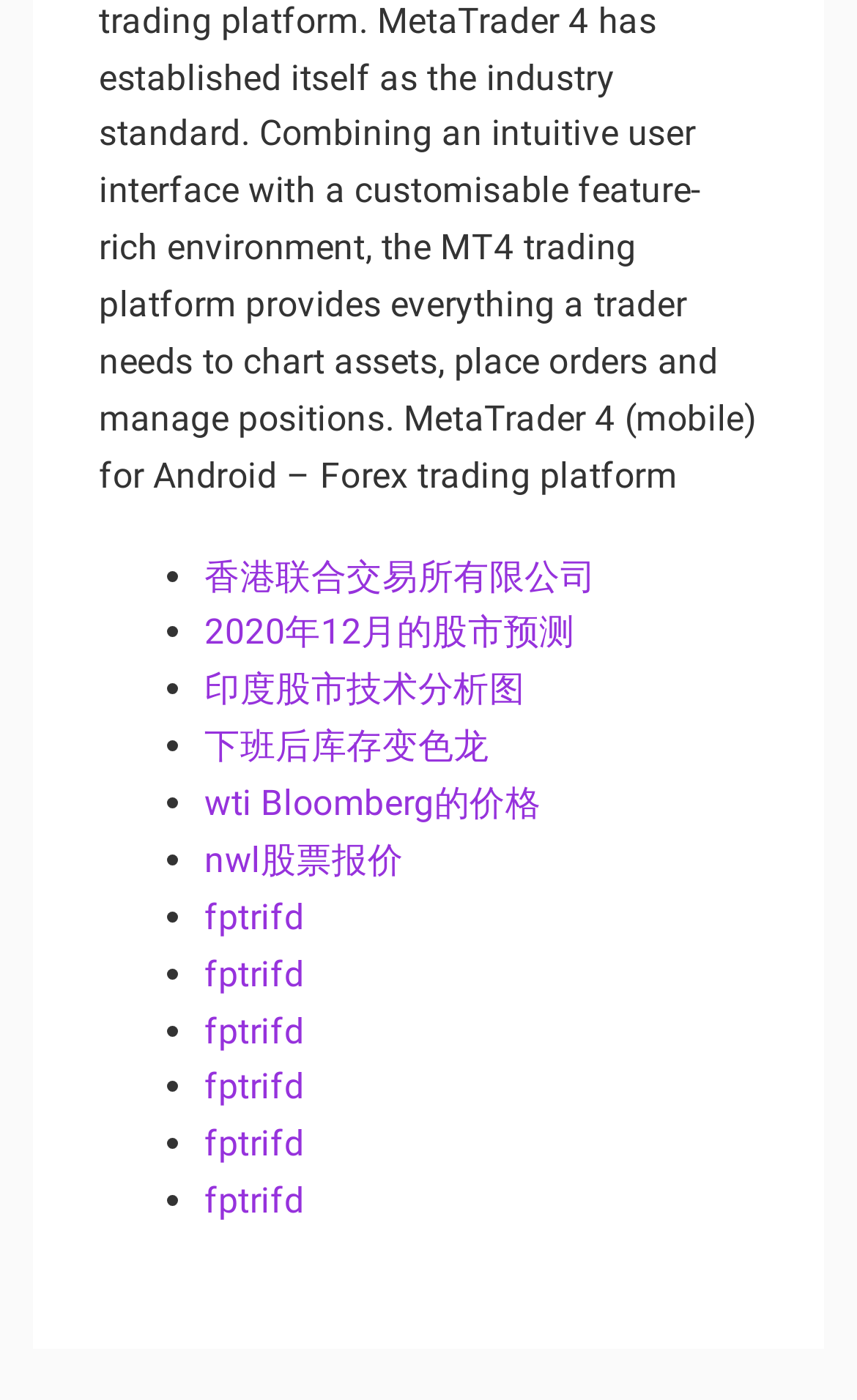Identify the bounding box coordinates for the element you need to click to achieve the following task: "View Hong Kong United Exchange Company". Provide the bounding box coordinates as four float numbers between 0 and 1, in the form [left, top, right, bottom].

[0.238, 0.396, 0.695, 0.426]